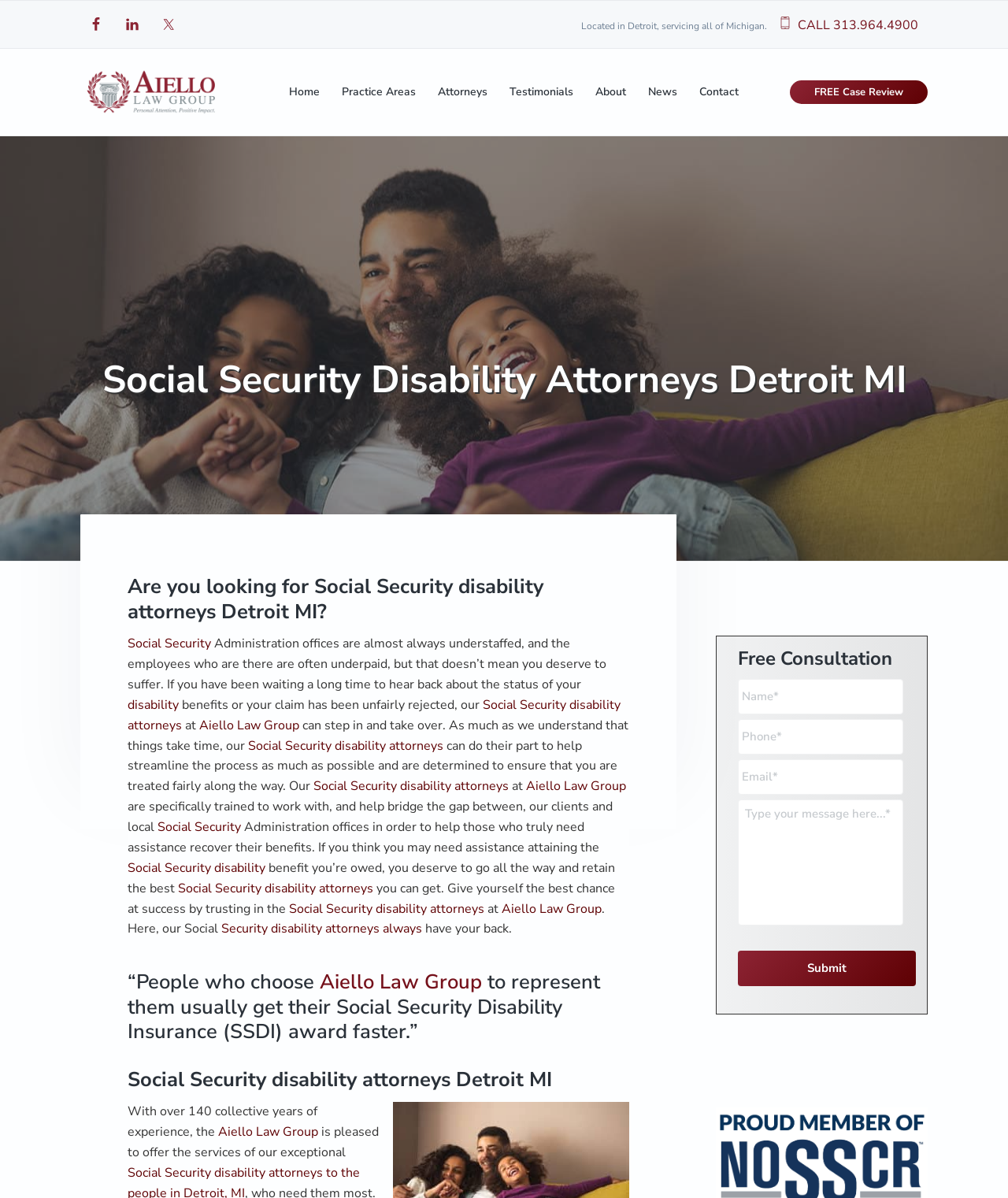Can you find and provide the title of the webpage?

Social Security Disability Attorneys Detroit MI